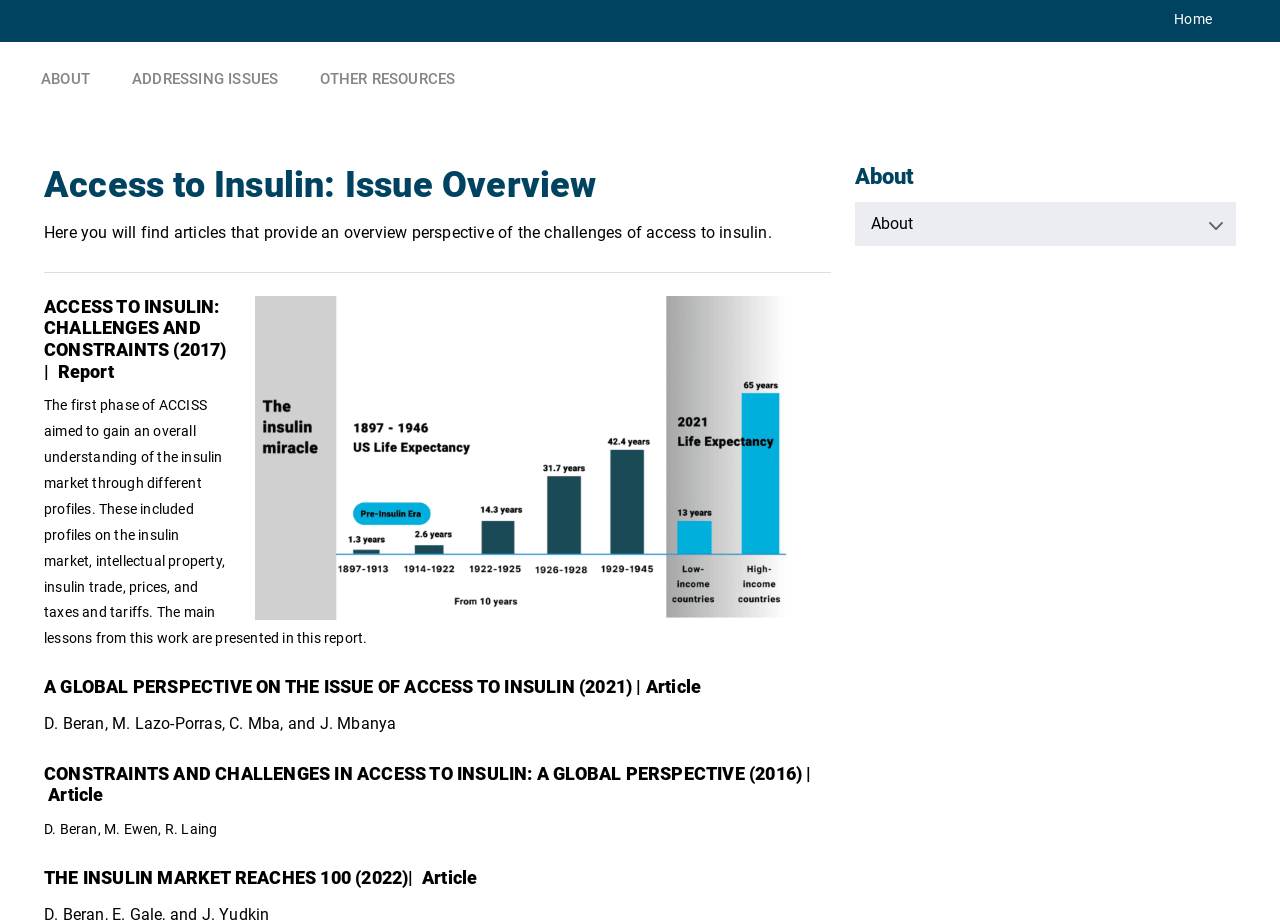Please find the bounding box coordinates of the clickable region needed to complete the following instruction: "learn about the insulin market reaches 100". The bounding box coordinates must consist of four float numbers between 0 and 1, i.e., [left, top, right, bottom].

[0.326, 0.942, 0.376, 0.965]